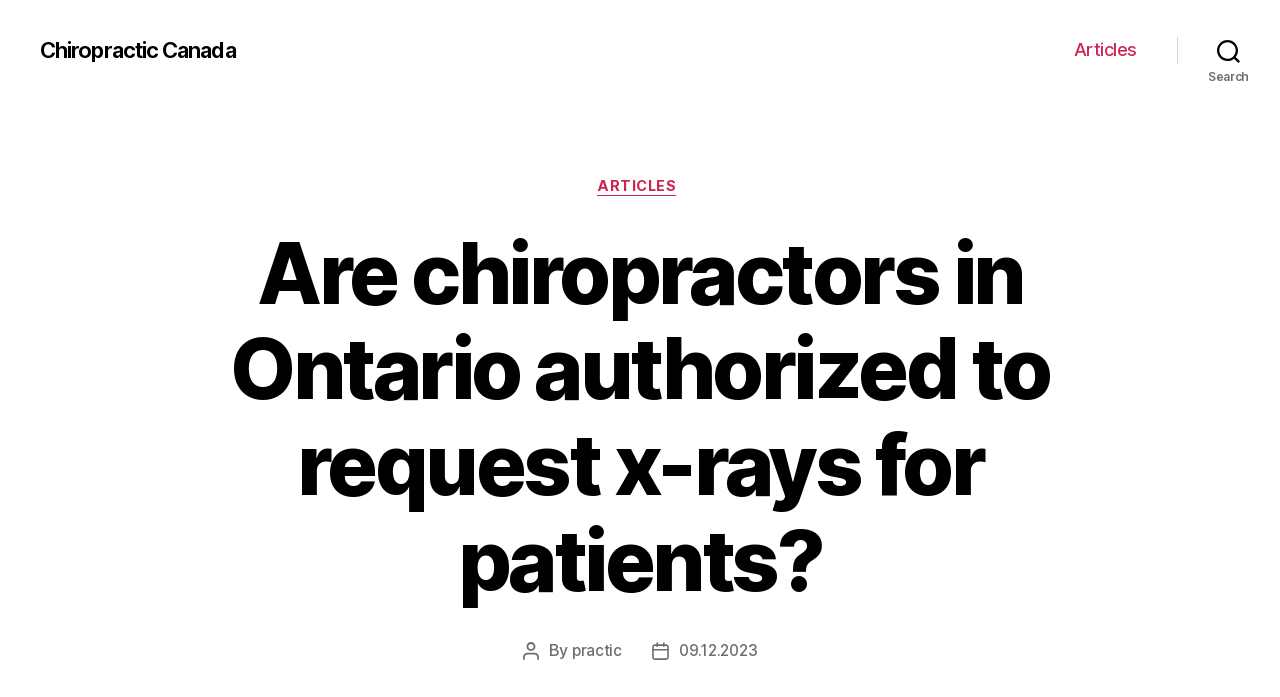Locate the bounding box coordinates of the UI element described by: "practic". Provide the coordinates as four float numbers between 0 and 1, formatted as [left, top, right, bottom].

[0.444, 0.924, 0.484, 0.953]